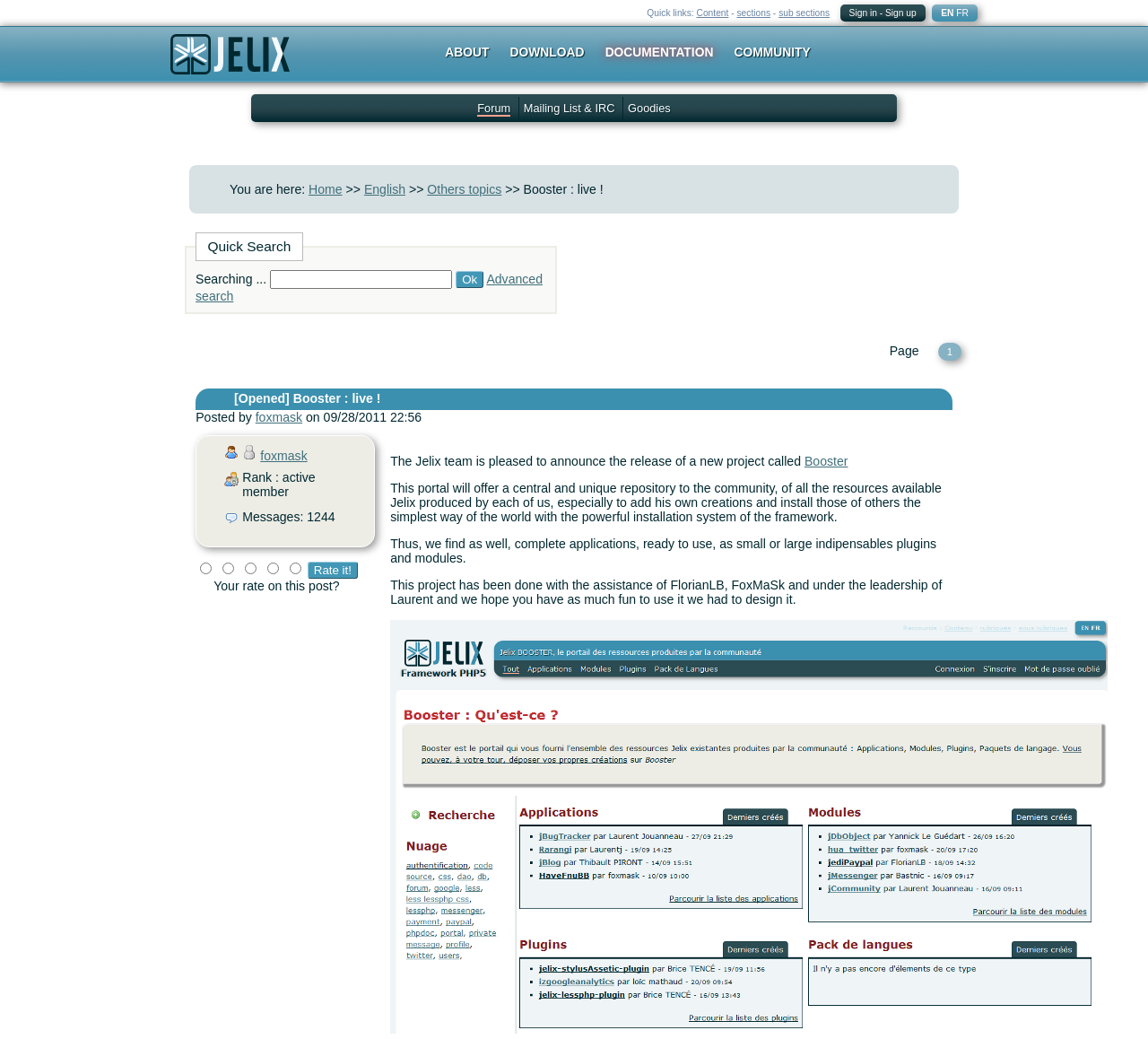Using the information in the image, give a detailed answer to the following question: What is the name of the project announced by the Jelix team?

The Jelix team is pleased to announce the release of a new project called Booster, which is a central and unique repository to the community, of all the resources available Jelix produced by each of us.